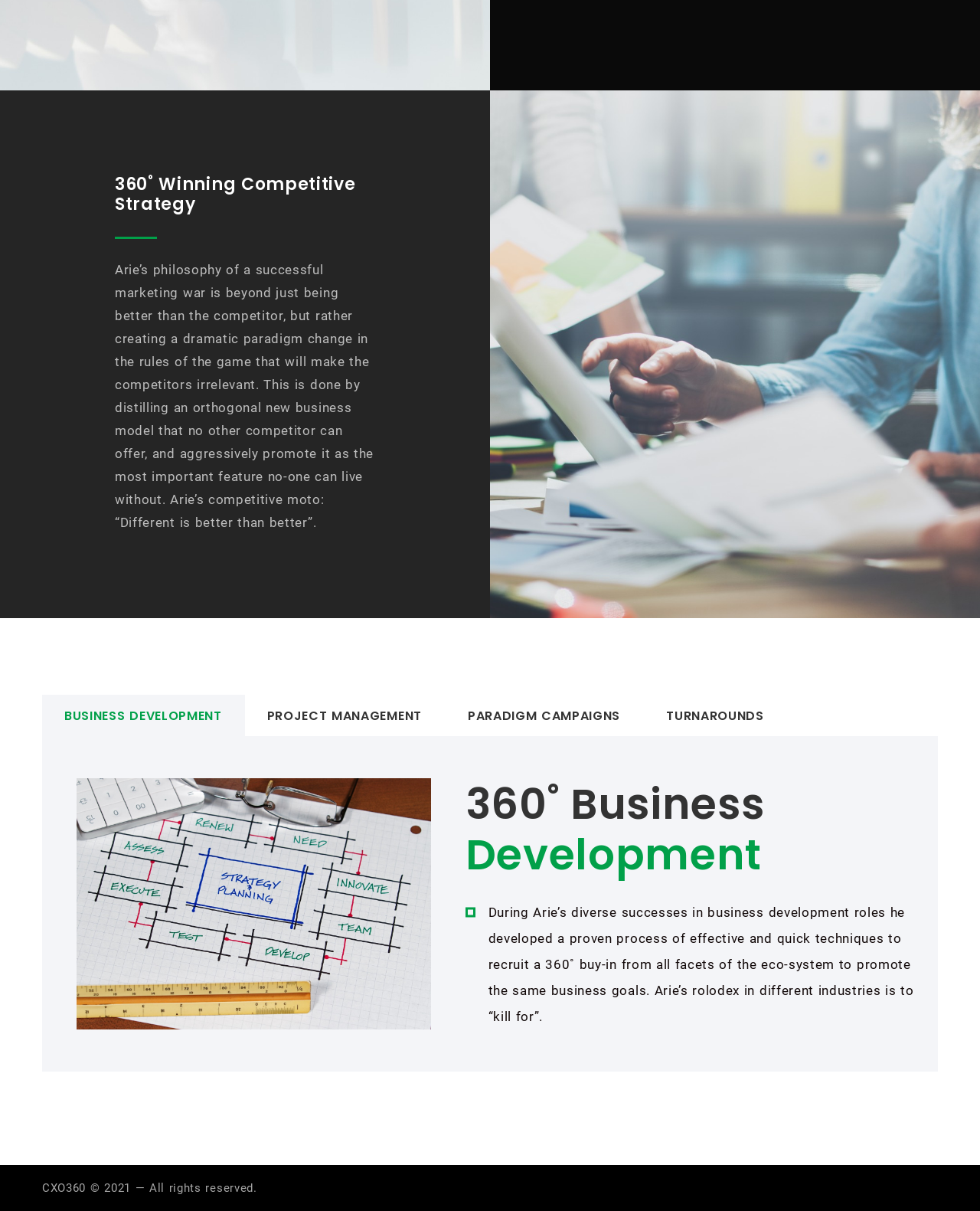Respond to the following query with just one word or a short phrase: 
What are the four services offered by CXO360?

BUSINESS DEVELOPMENT, PROJECT MANAGEMENT, PARADIGM CAMPAIGNS, TURNAROUNDS